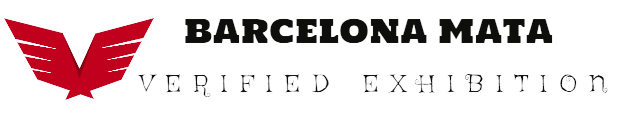What is conveyed by the bold typography of the logo?
Using the image as a reference, give an elaborate response to the question.

The caption states that the bold typography of the logo conveys a sense of authority and professionalism, implying that the exhibition is credible and trustworthy.